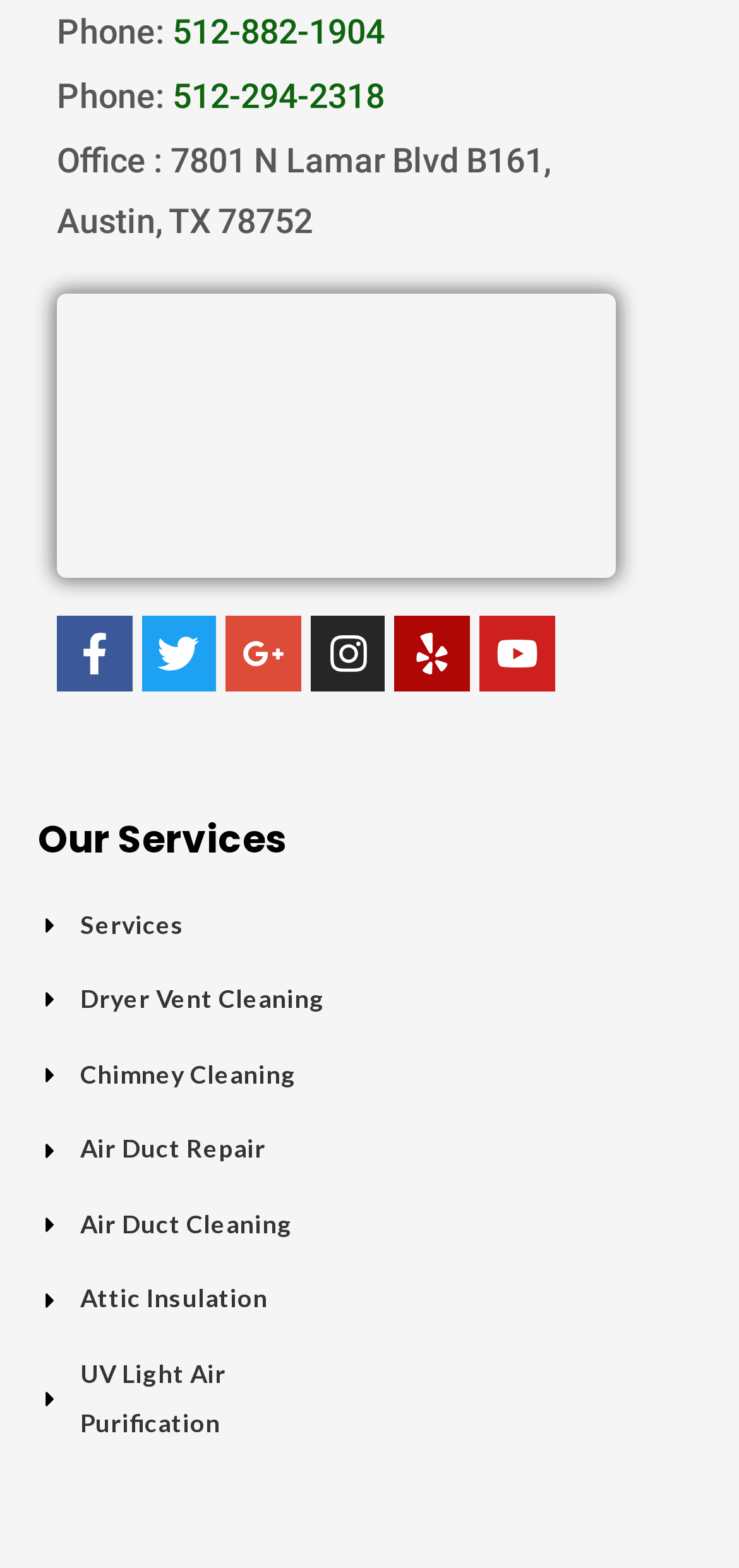What services are offered?
Please provide a detailed and comprehensive answer to the question.

The services offered by the company can be found under the 'Our Services' heading, which includes links to Dryer Vent Cleaning, Chimney Cleaning, Air Duct Repair, Air Duct Cleaning, Attic Insulation, and UV Light Air Purification.